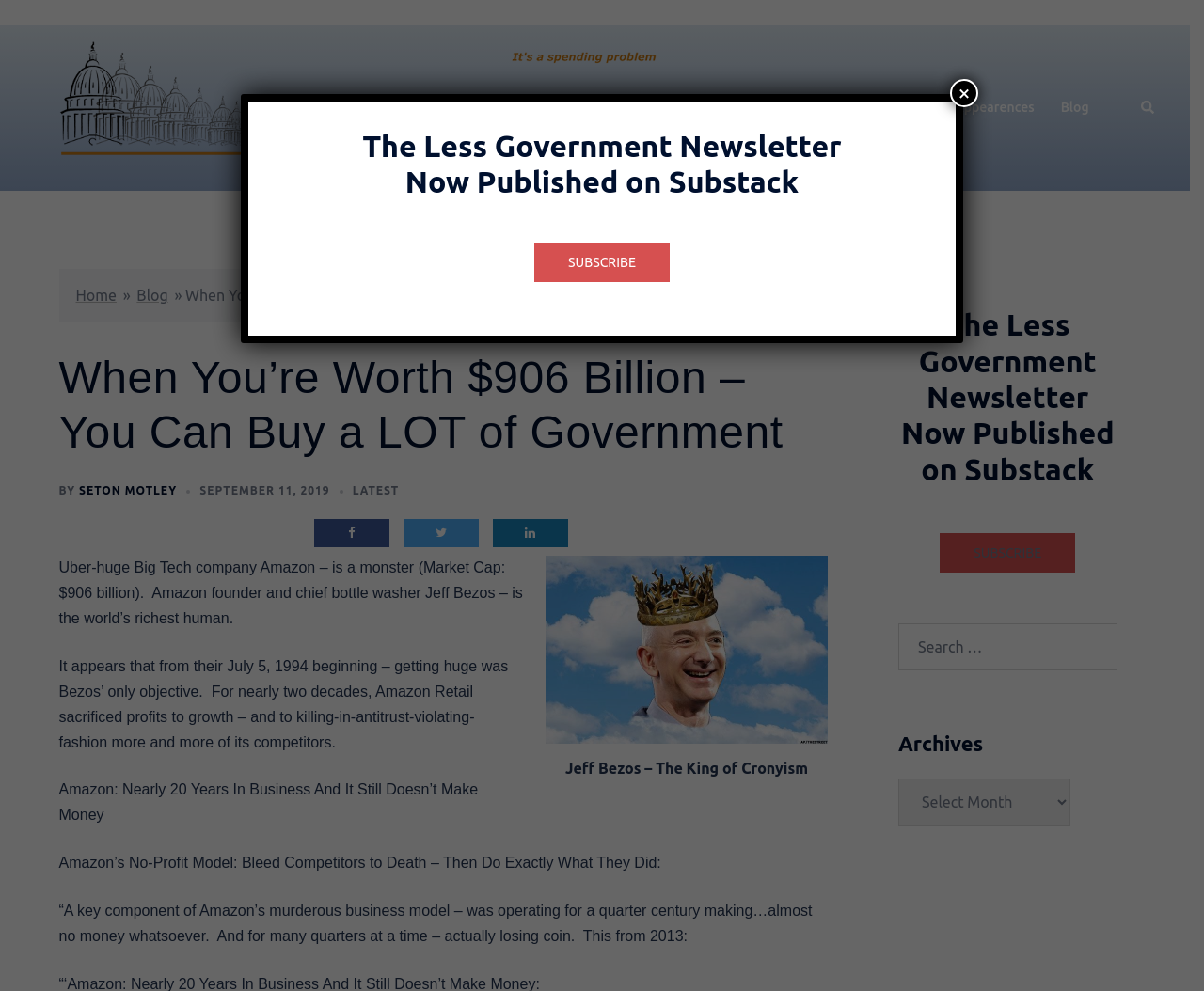Identify the bounding box for the UI element that is described as follows: "Media Appearences".

[0.759, 0.098, 0.859, 0.12]